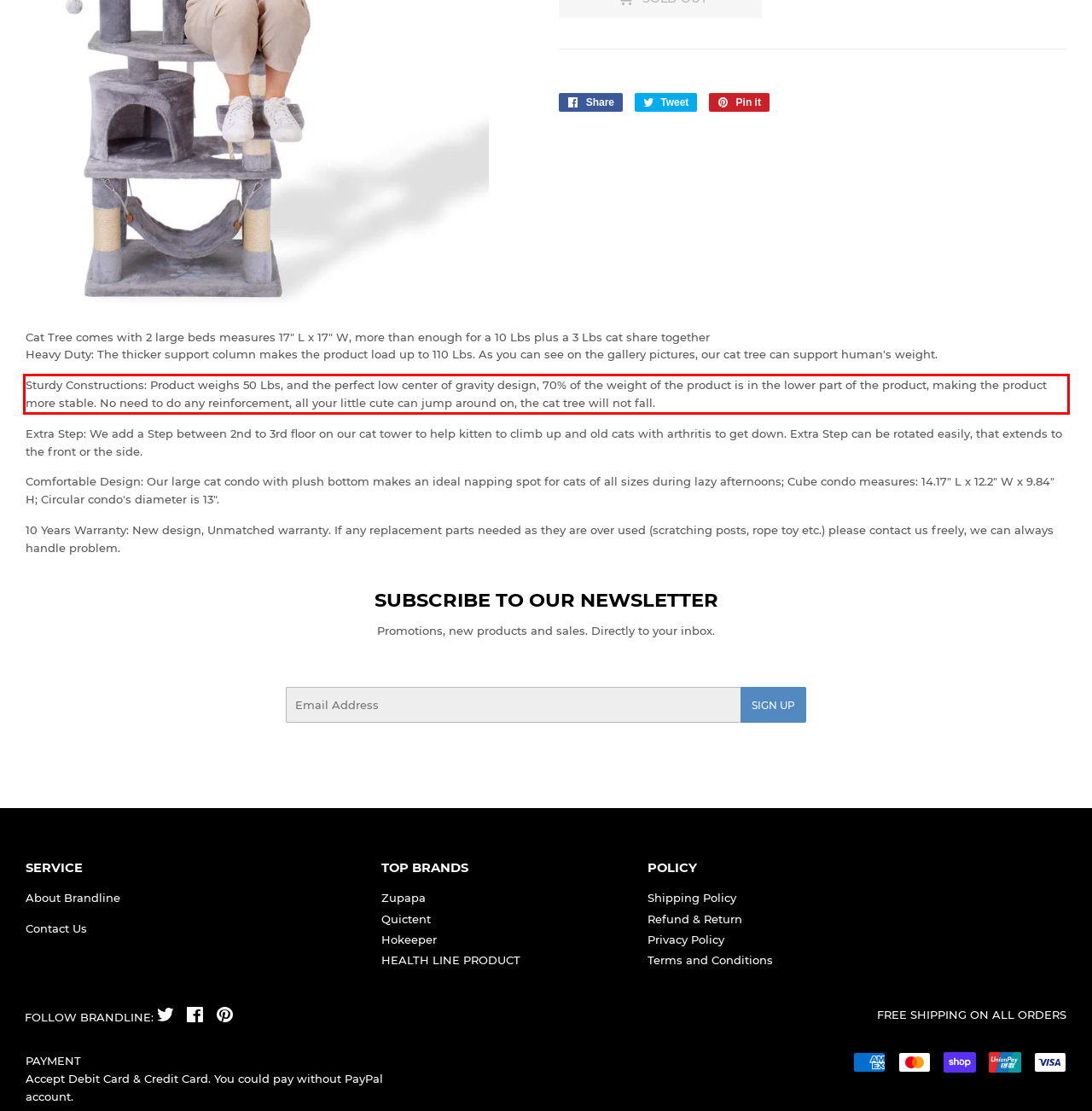You are given a screenshot with a red rectangle. Identify and extract the text within this red bounding box using OCR.

Sturdy Constructions: Product weighs 50 Lbs, and the perfect low center of gravity design, 70% of the weight of the product is in the lower part of the product, making the product more stable. No need to do any reinforcement, all your little cute can jump around on, the cat tree will not fall.